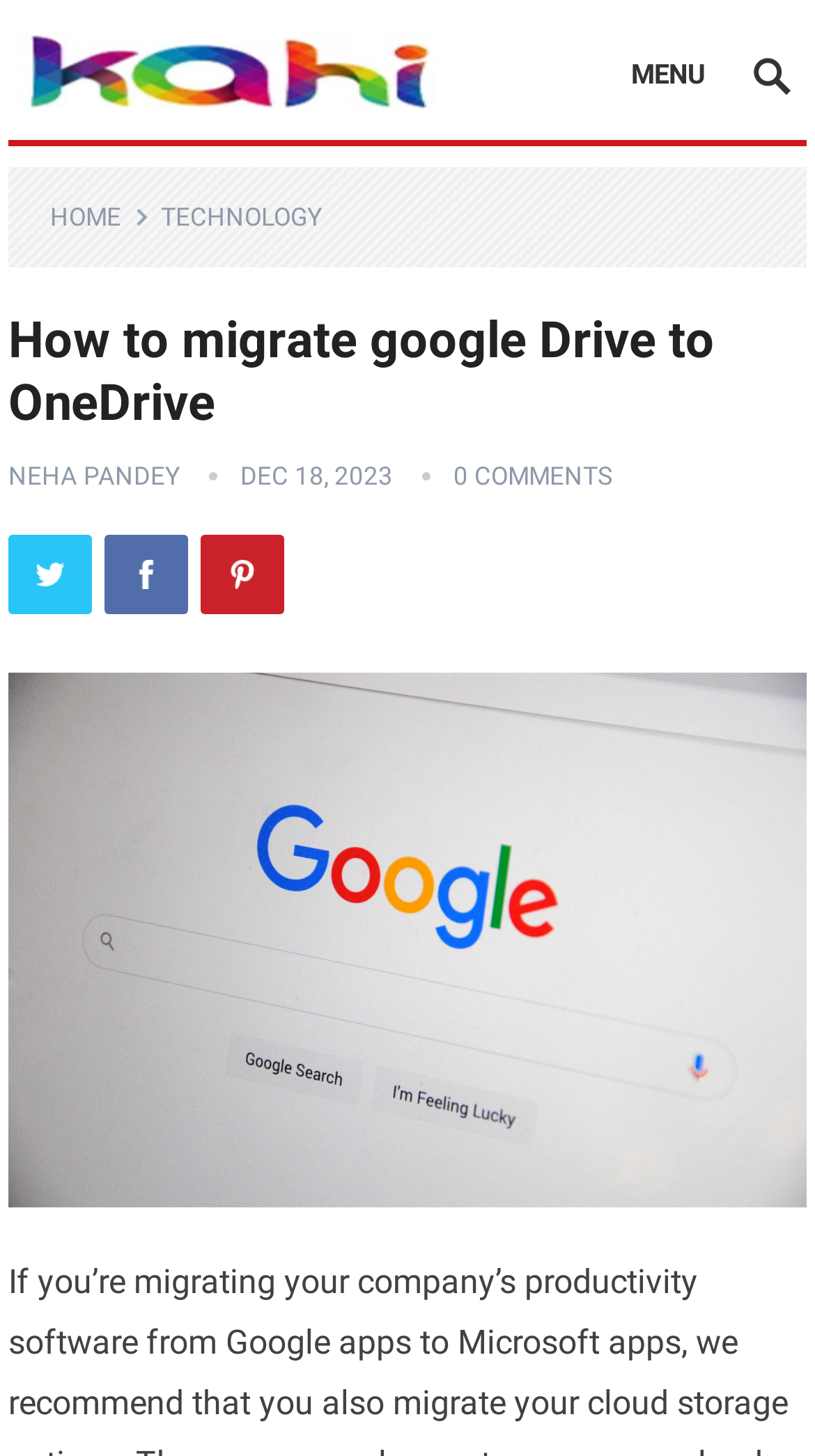Please specify the bounding box coordinates of the region to click in order to perform the following instruction: "View the image of How to migrate google Drive to OneDrive".

[0.01, 0.462, 0.99, 0.829]